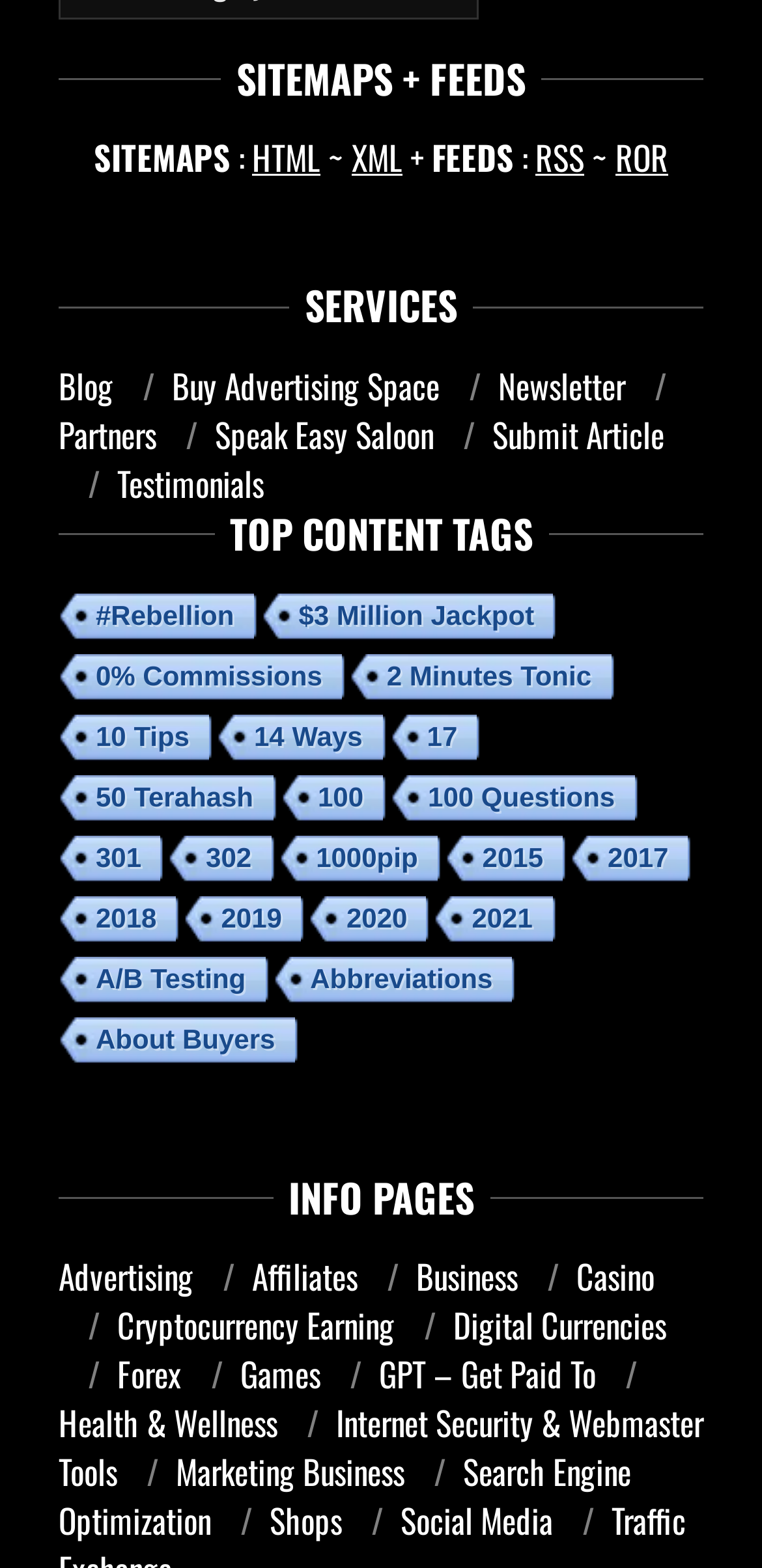What topics are covered by the website's articles?
Kindly offer a detailed explanation using the data available in the image.

The webpage provides a list of links to various articles and topics covered by the website, including Health, Marketing, Cryptocurrency, Forex, and many more. These topics can be accessed by clicking on the corresponding links.